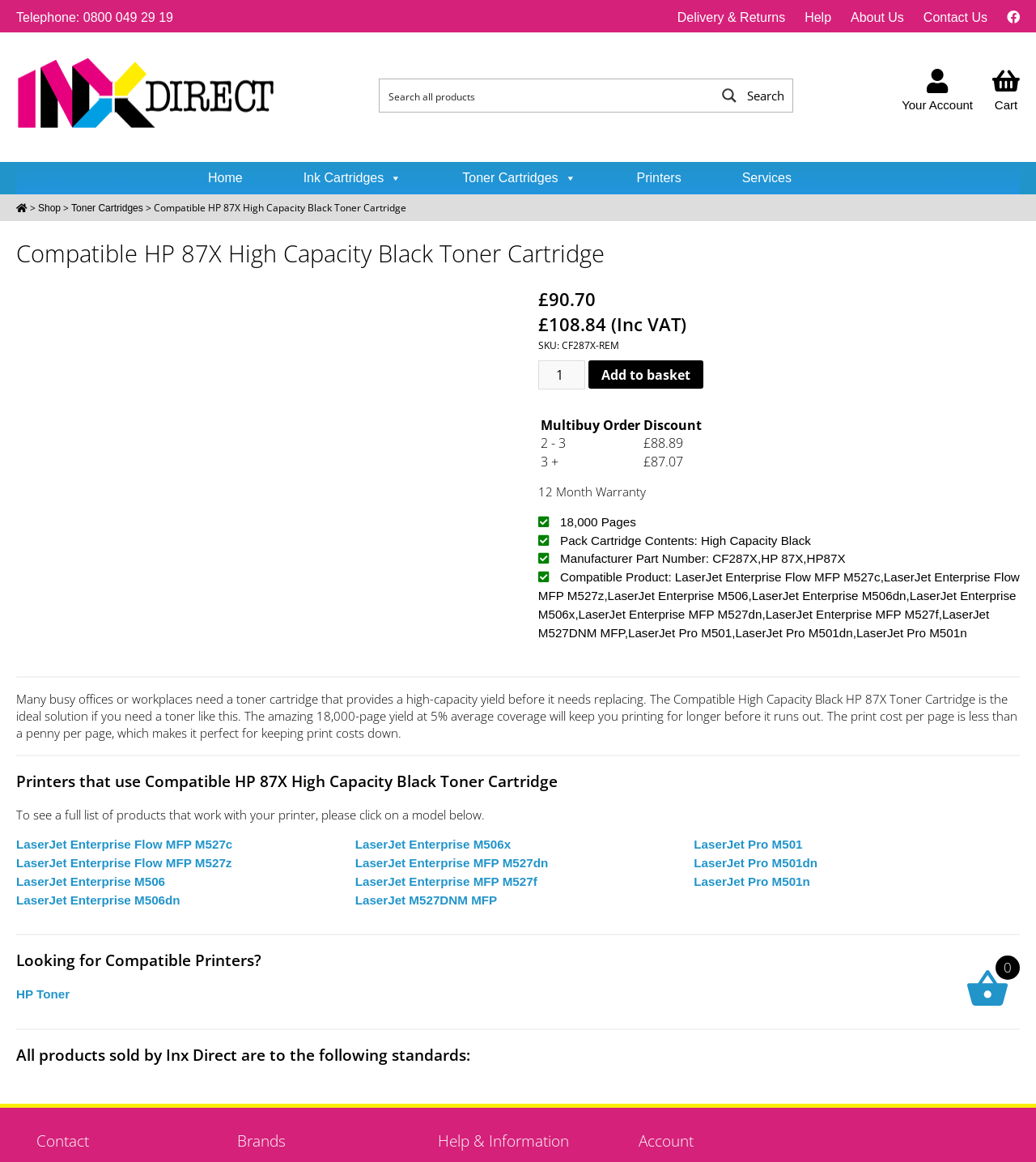Locate the primary headline on the webpage and provide its text.

Compatible HP 87X High Capacity Black Toner Cartridge